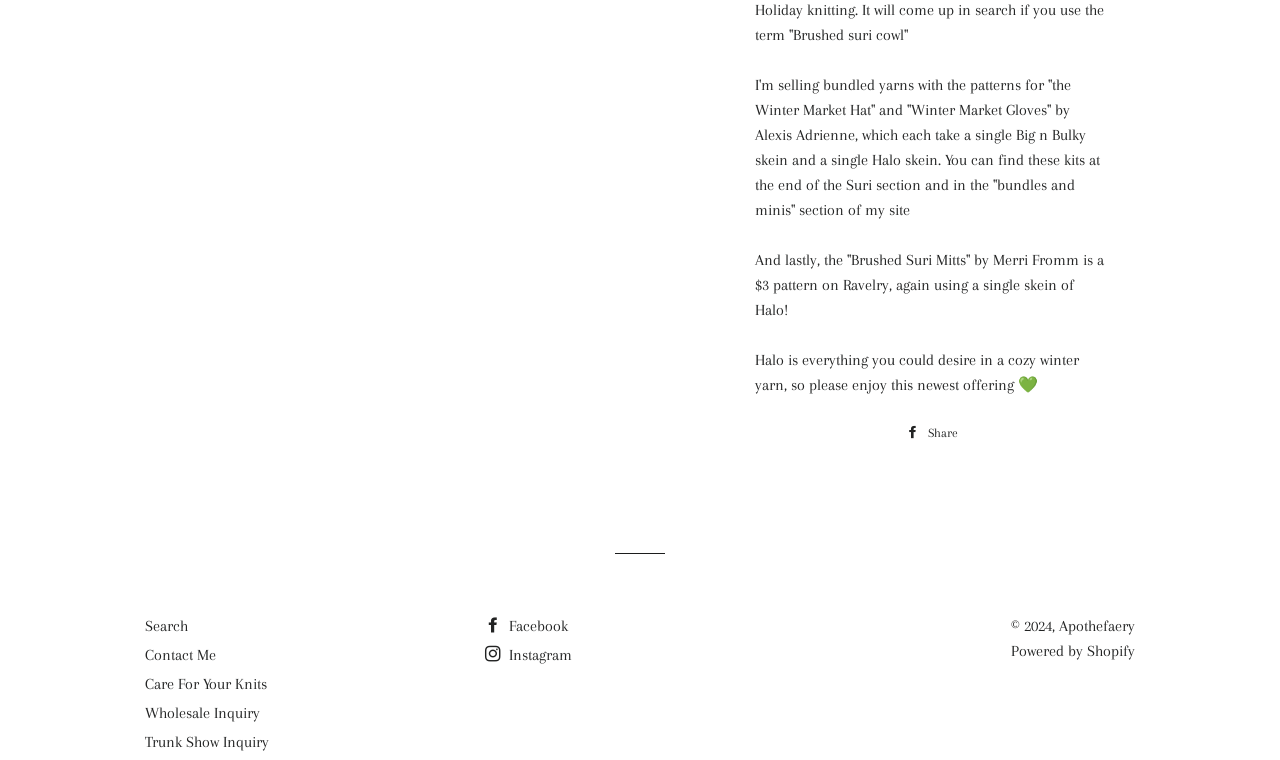Find the bounding box coordinates of the clickable region needed to perform the following instruction: "Go to Apothefaery". The coordinates should be provided as four float numbers between 0 and 1, i.e., [left, top, right, bottom].

[0.827, 0.812, 0.887, 0.836]